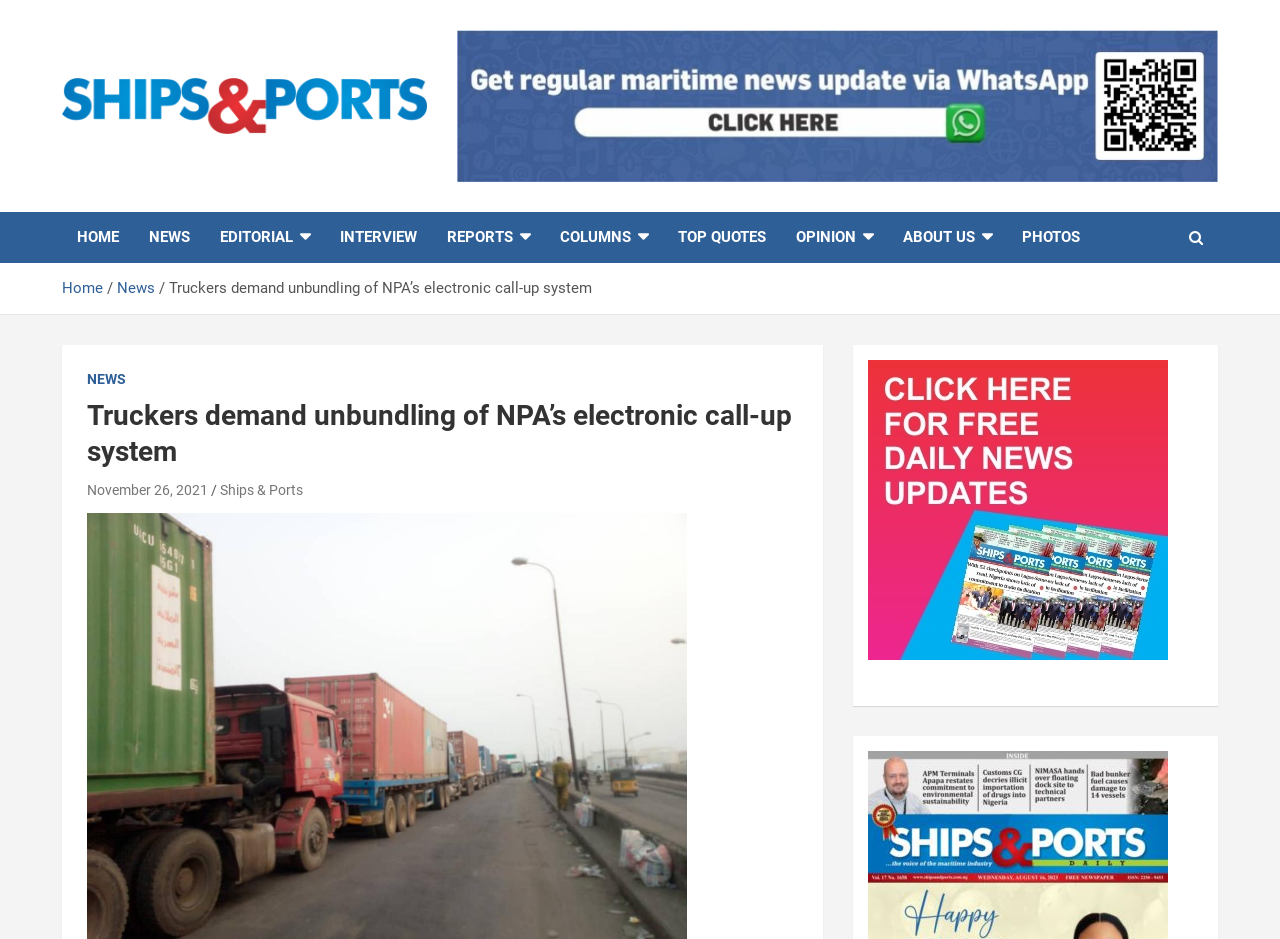How many main navigation links are there?
Please provide an in-depth and detailed response to the question.

The main navigation links can be found at the top of the webpage, below the logo. There are 10 links in total, including 'HOME', 'NEWS', 'EDITORIAL', 'INTERVIEW', 'REPORTS', 'COLUMNS', 'TOP QUOTES', 'OPINION', 'ABOUT US', and 'PHOTOS'.